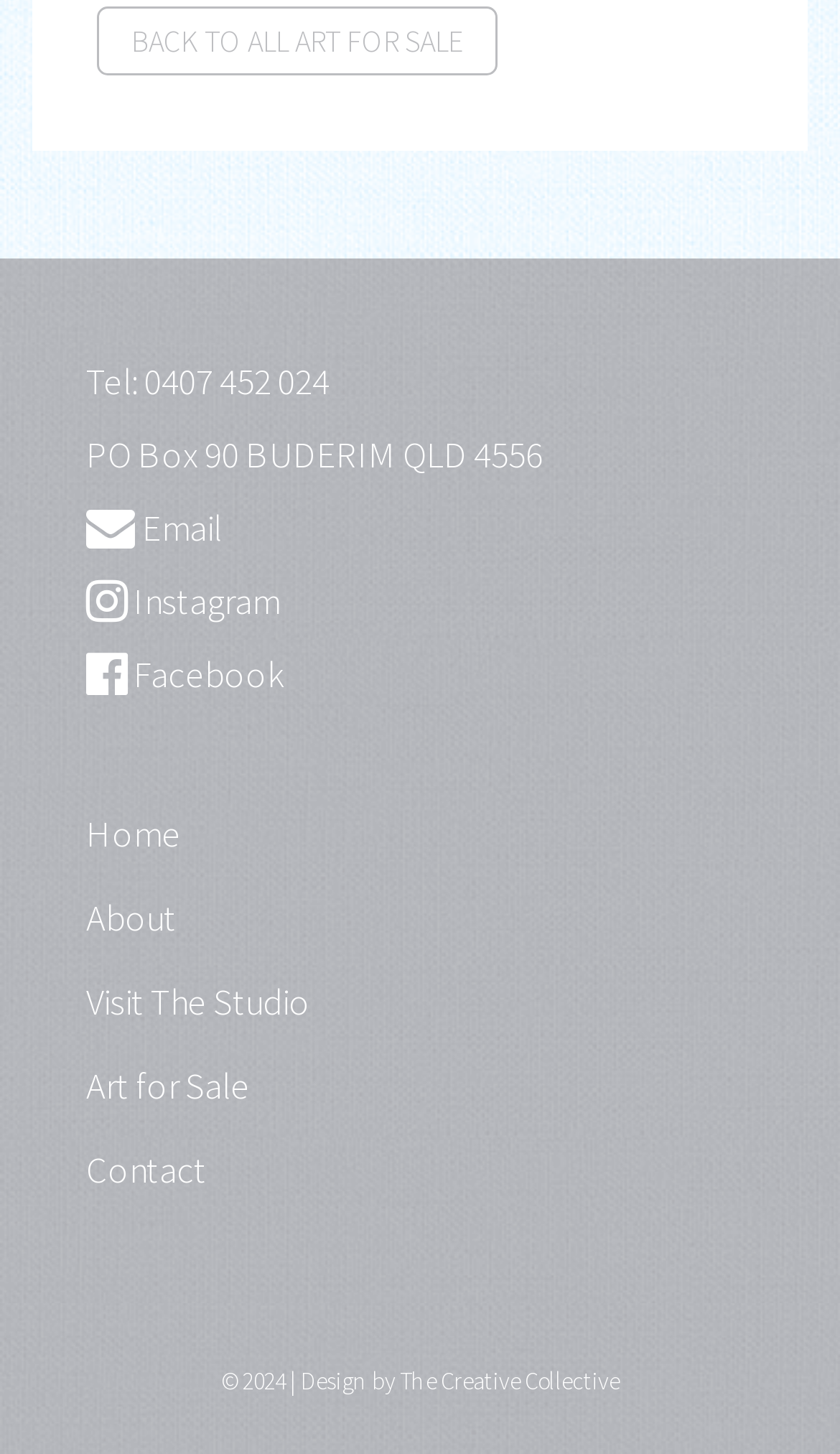Based on the visual content of the image, answer the question thoroughly: What is the postal address?

I found the postal address by looking at the contact information section, where it is written as 'PO Box 90 BUDERIM QLD 4556'.